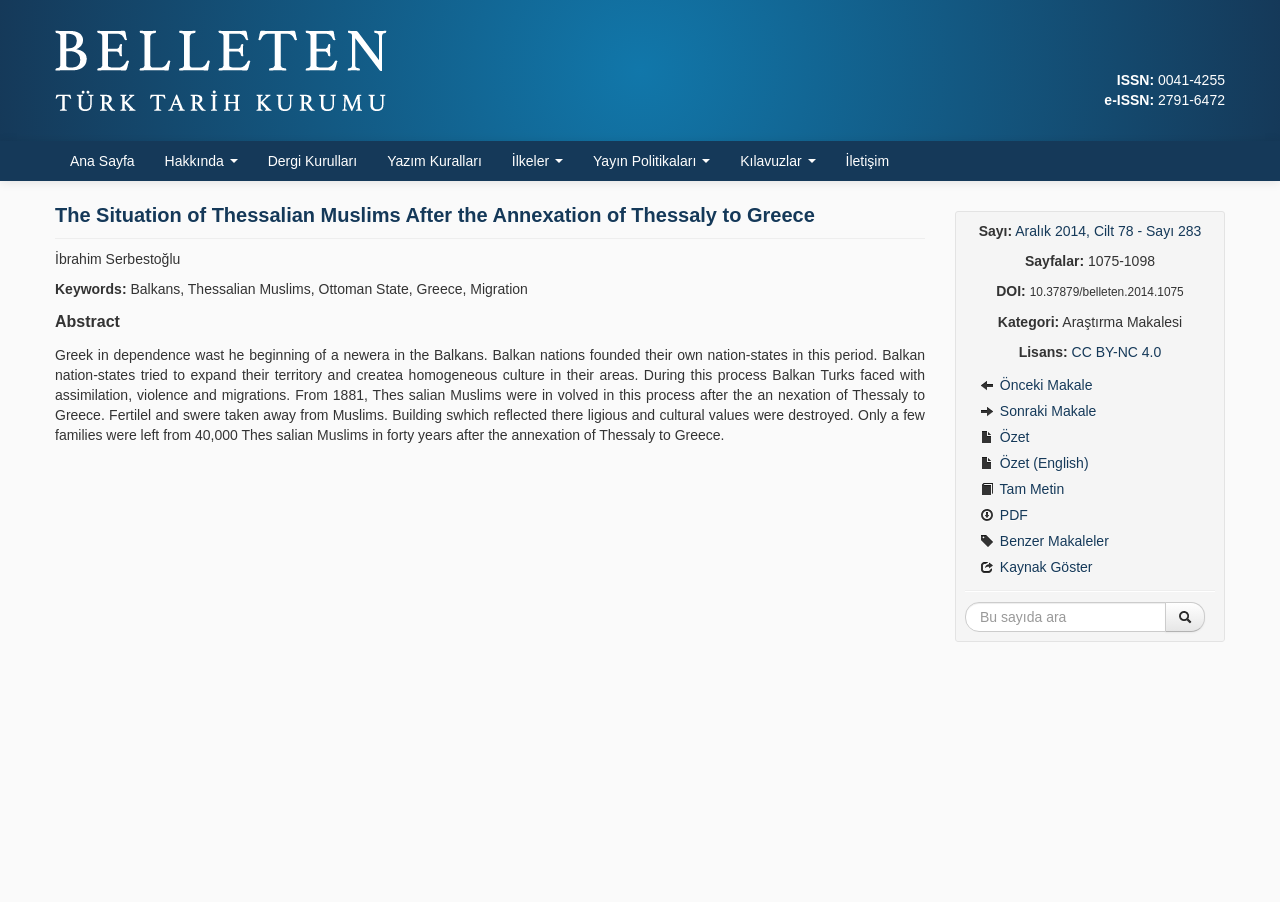Determine the bounding box coordinates of the element's region needed to click to follow the instruction: "Go to the home page". Provide these coordinates as four float numbers between 0 and 1, formatted as [left, top, right, bottom].

[0.043, 0.156, 0.117, 0.201]